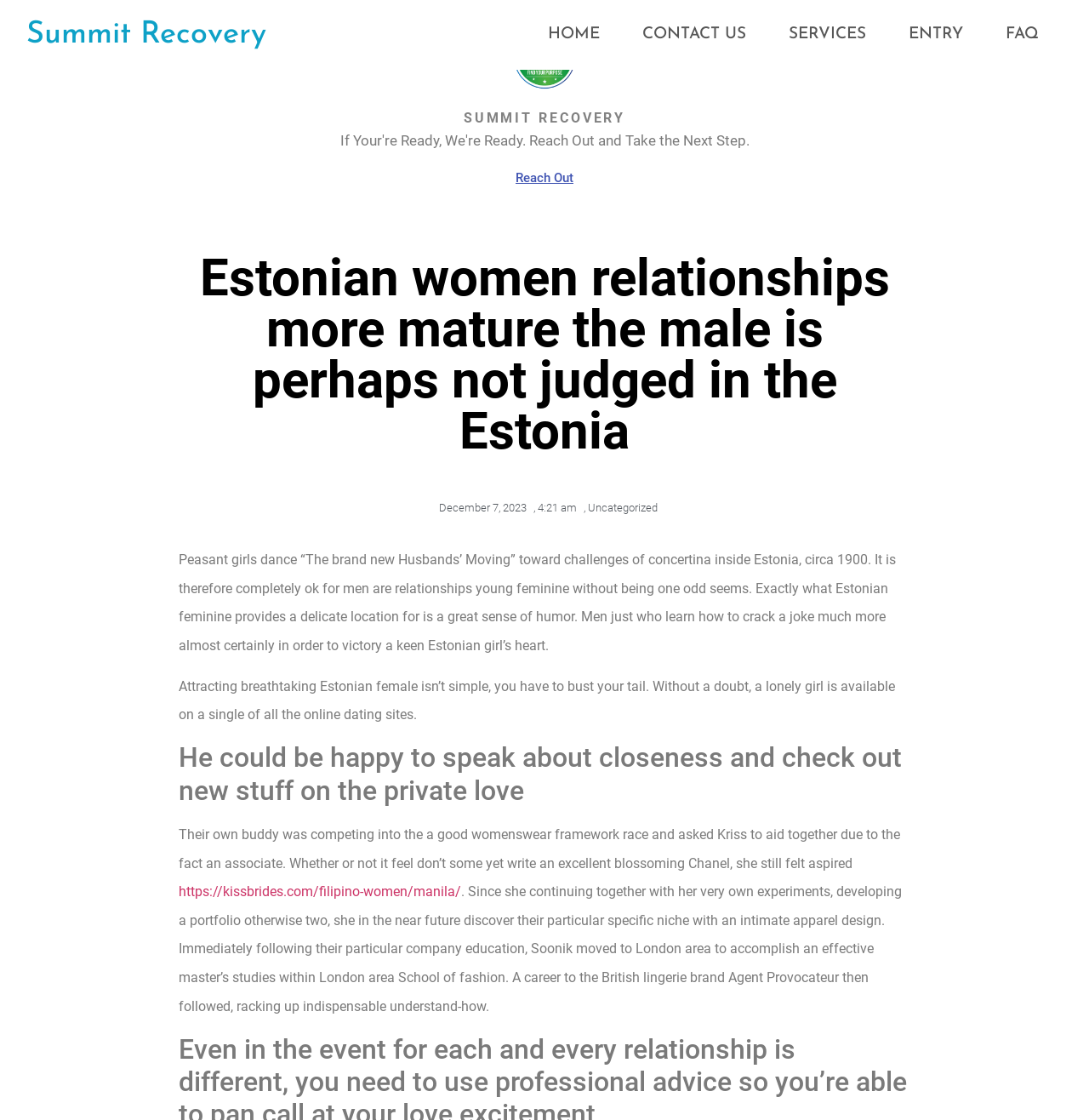What is the name of the recovery center? Using the information from the screenshot, answer with a single word or phrase.

Summit Recovery